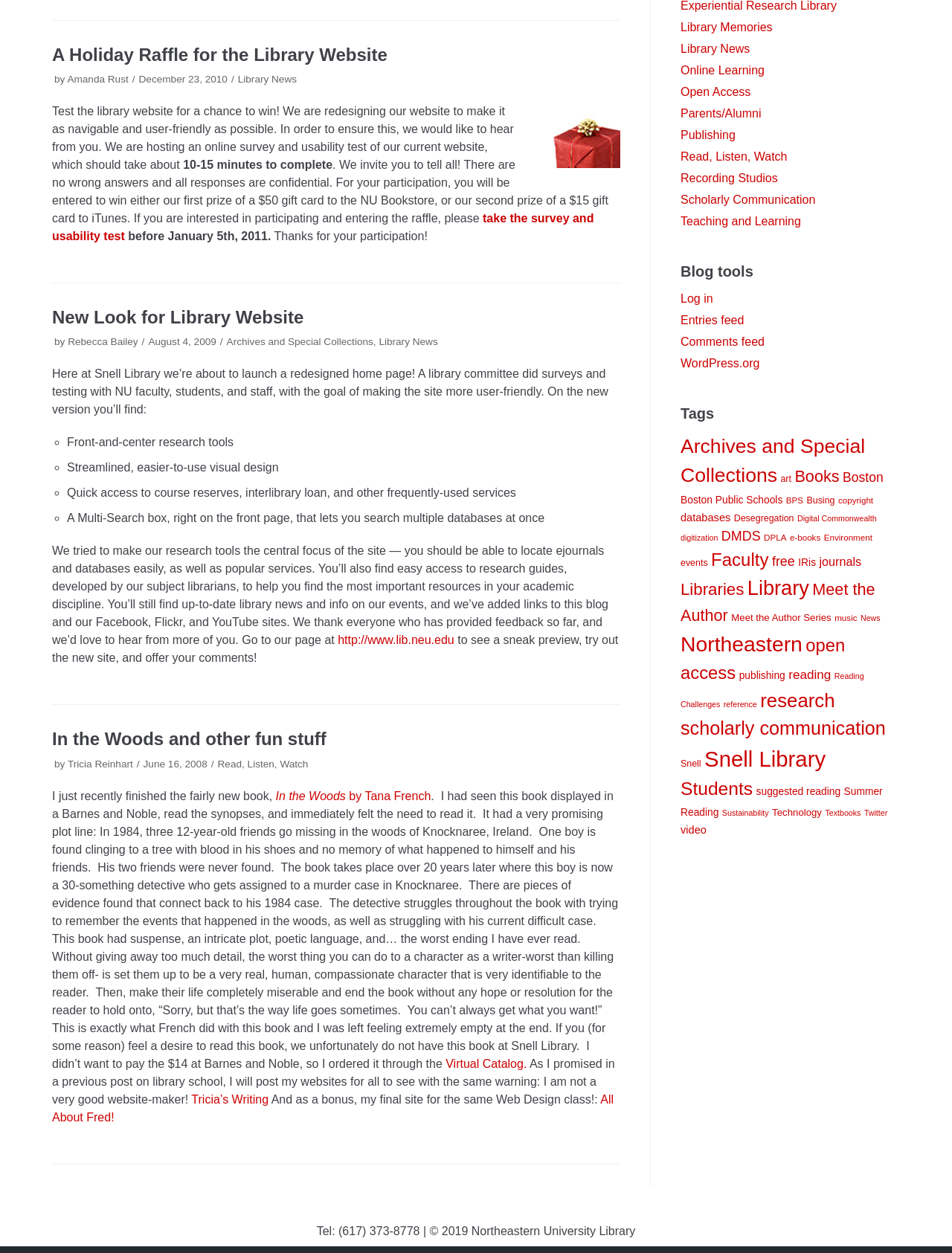Please determine the bounding box coordinates for the UI element described as: "Boston Public Schools".

[0.715, 0.394, 0.822, 0.404]